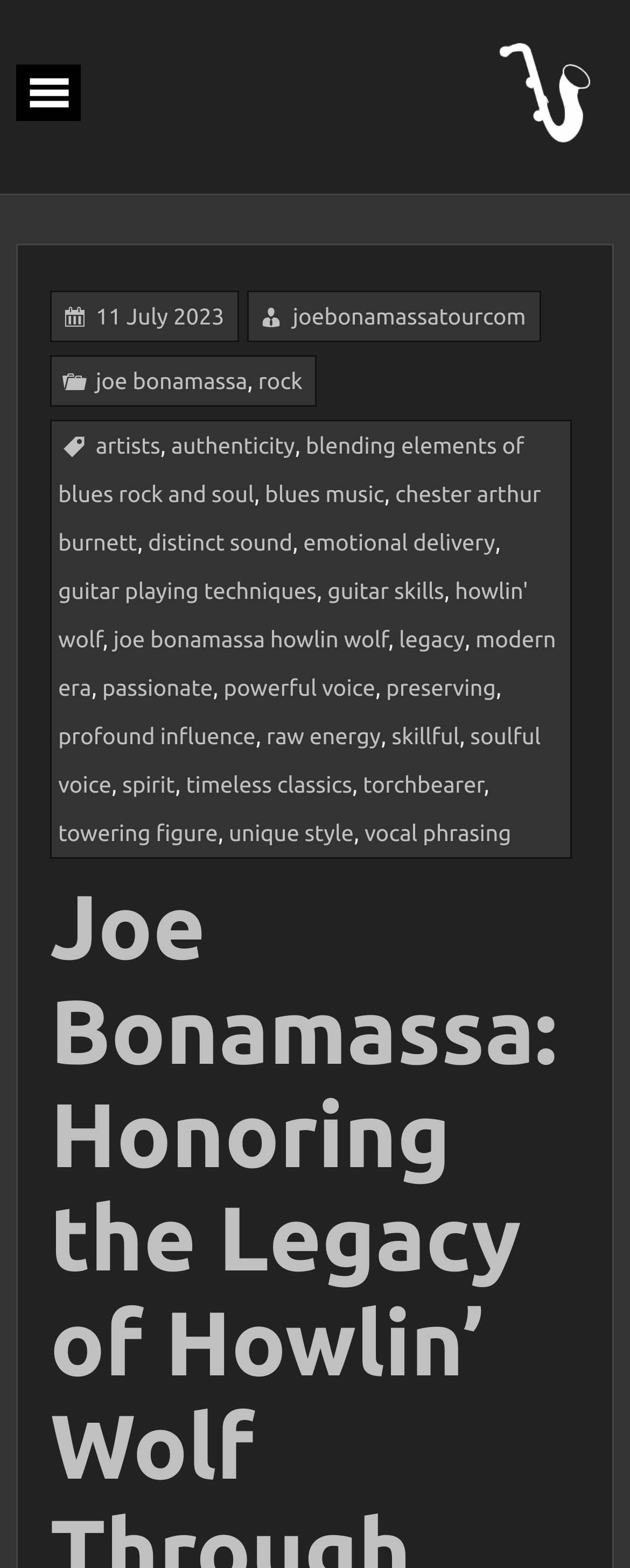Please reply to the following question using a single word or phrase: 
What is the name of the blues musician being honored?

Howlin' Wolf